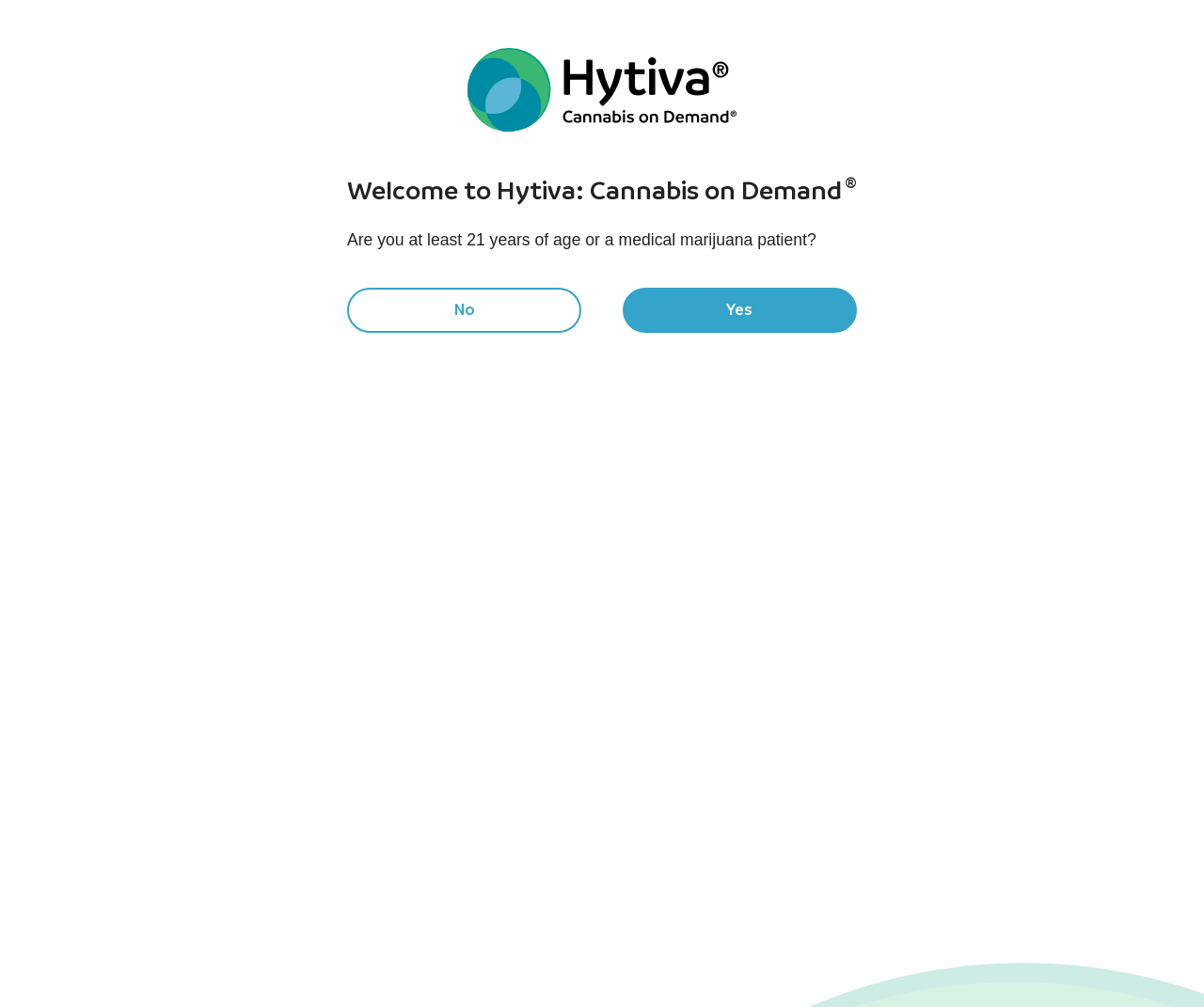Identify the bounding box coordinates of the section that should be clicked to achieve the task described: "Buy Jedi Kush near you".

[0.803, 0.245, 0.975, 0.283]